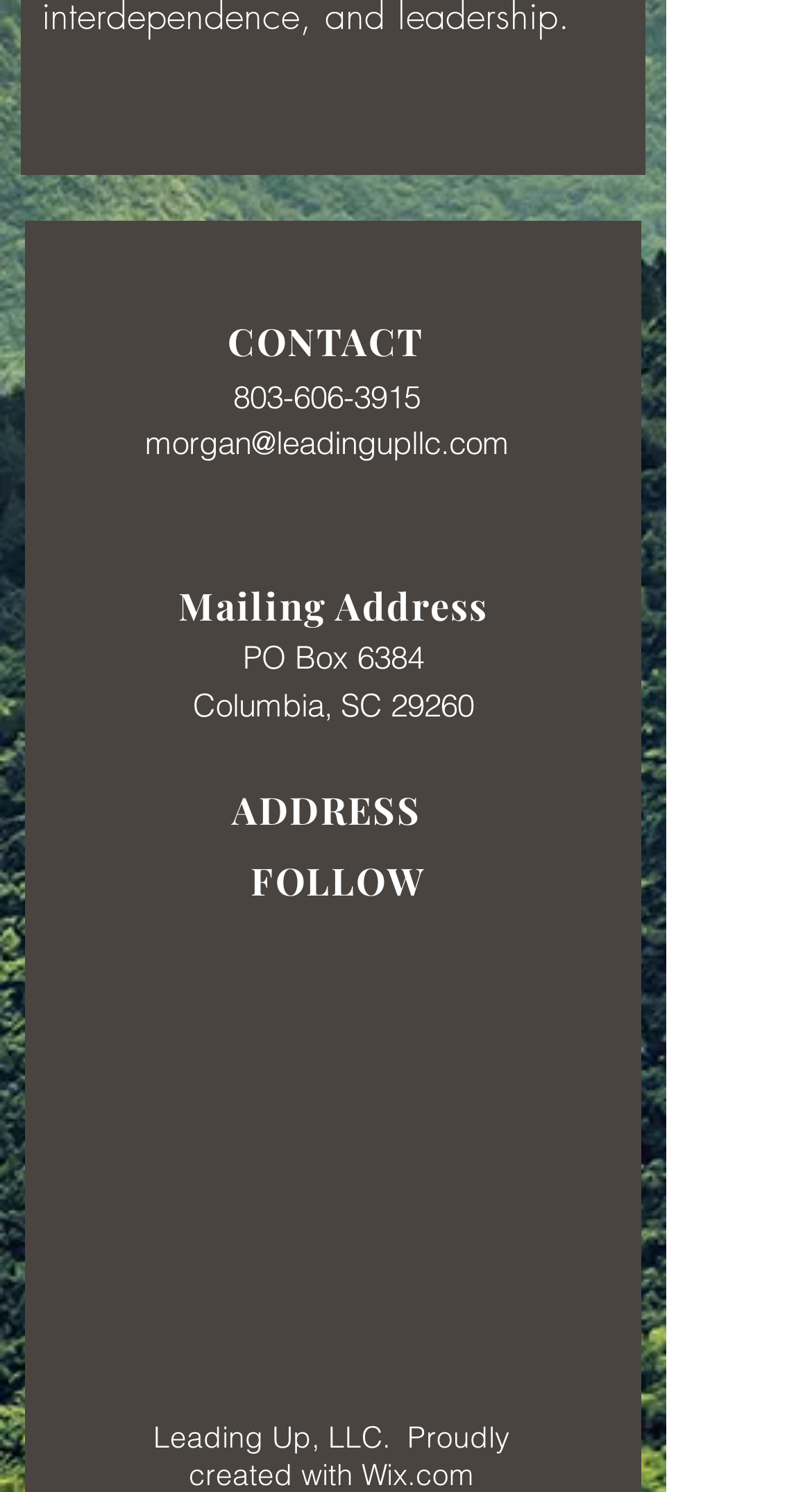How many social media icons are there?
Based on the visual details in the image, please answer the question thoroughly.

There are three social media icons, namely Facebook, Twitter, and Instagram, located in the 'Social Bar' list at the bottom of the page.